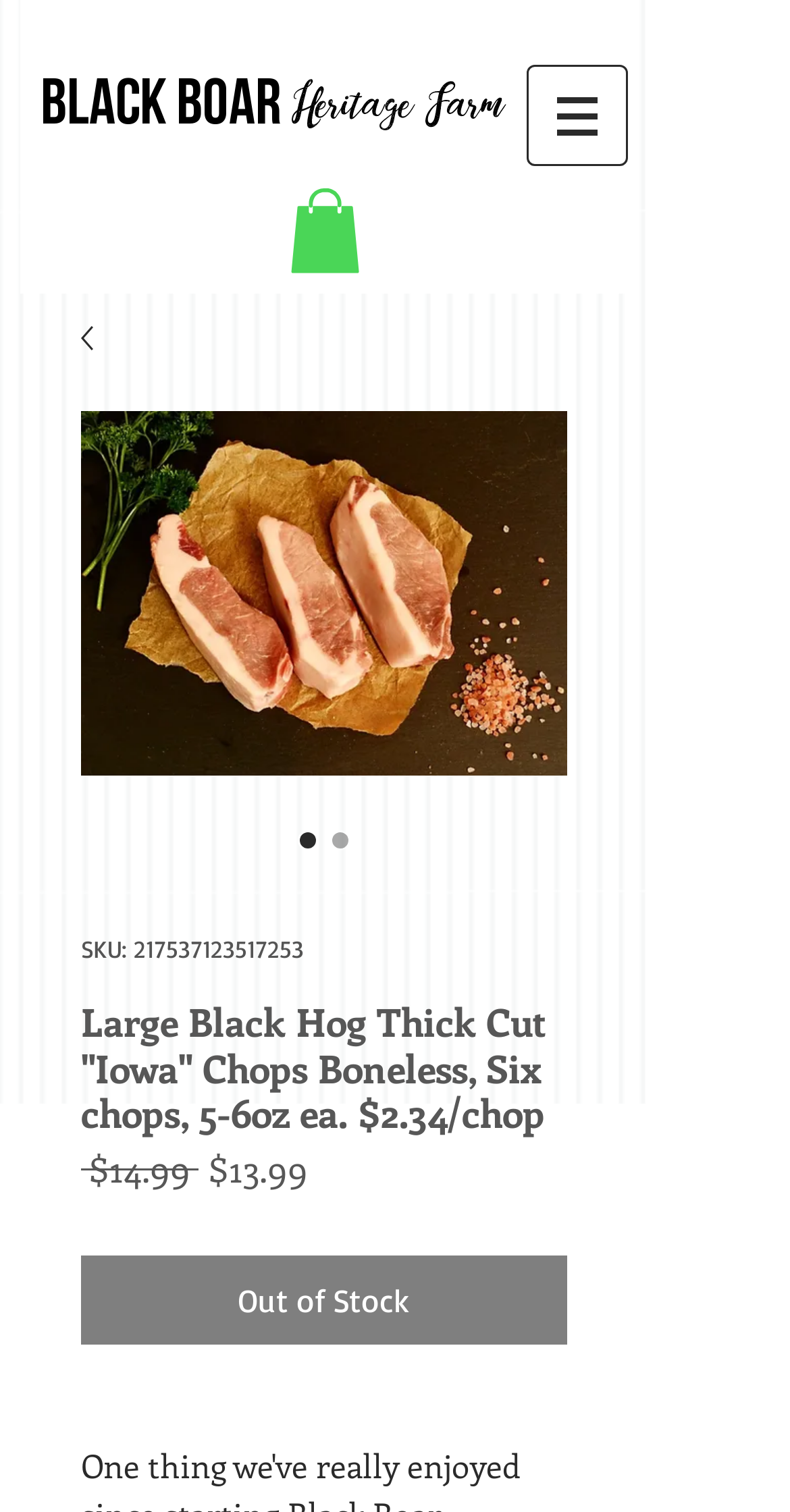Refer to the image and provide an in-depth answer to the question: 
What is the weight of each chop in the 'Large Black Hog Thick Cut Iowa Chops Boneless'?

The weight of each chop in the 'Large Black Hog Thick Cut Iowa Chops Boneless' can be found in the product description, where it is stated that the product includes 'Six chops, 5-6oz ea', indicating that each chop weighs between 5 and 6 ounces.